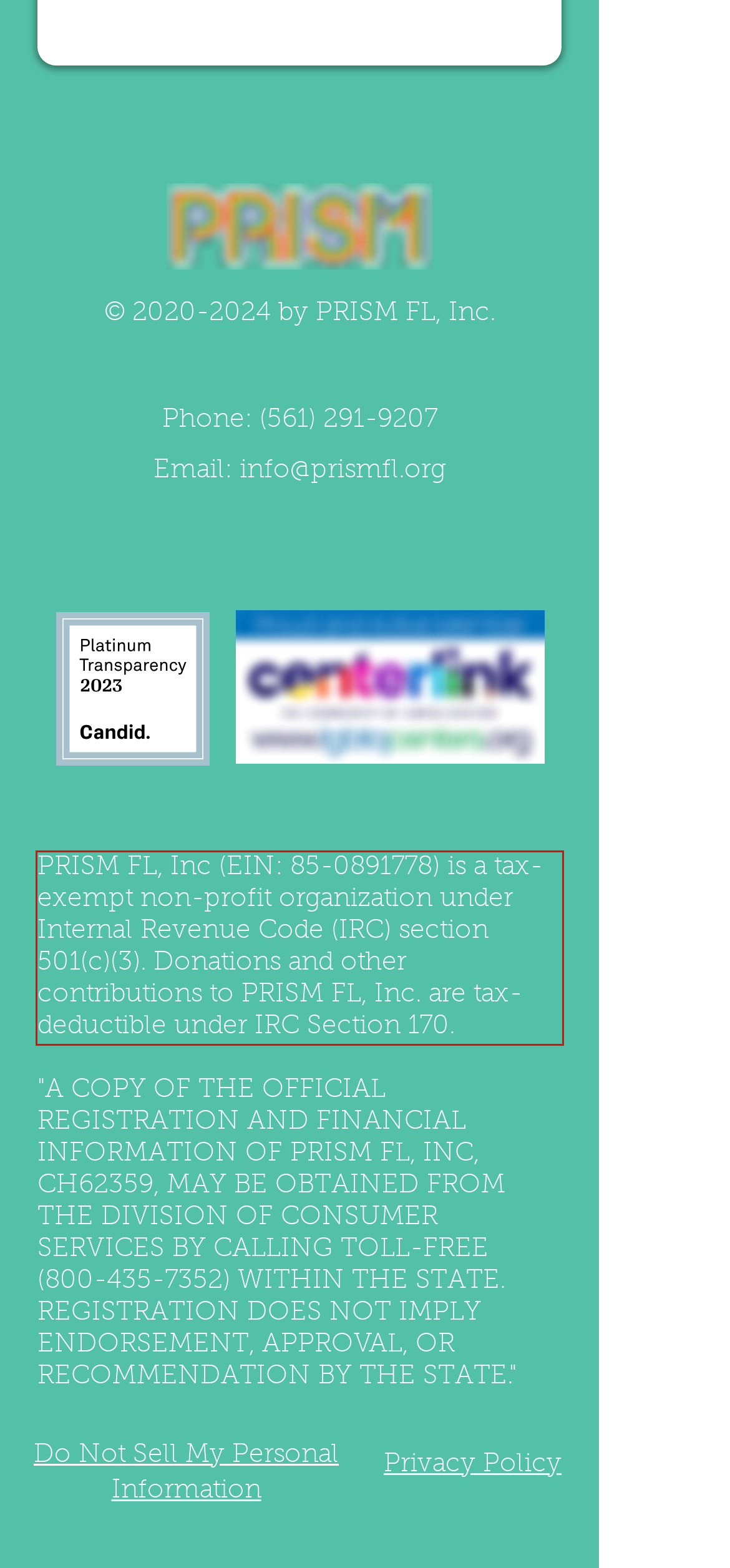Using the provided screenshot of a webpage, recognize the text inside the red rectangle bounding box by performing OCR.

PRISM FL, Inc (EIN: 85-0891778) is a tax-exempt non-profit organization under Internal Revenue Code (IRC) section 501(c)(3). Donations and other contributions to PRISM FL, Inc. are tax-deductible under IRC Section 170.